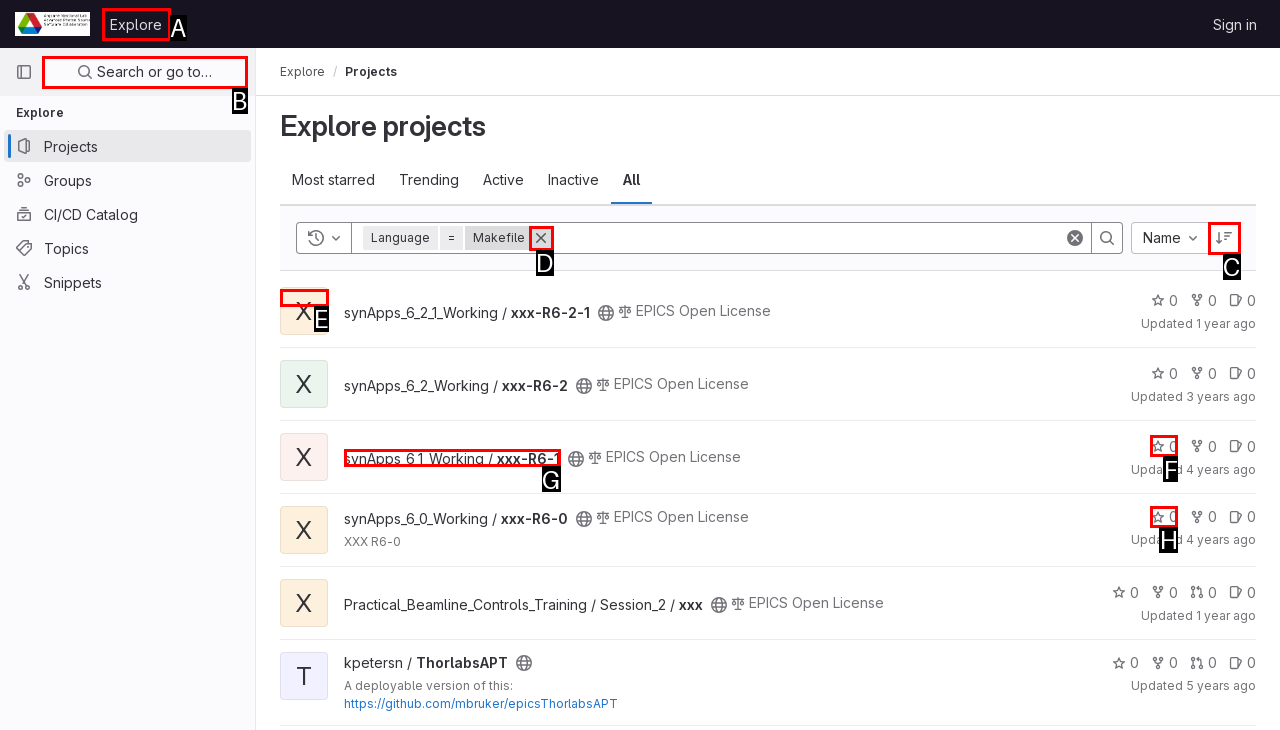Indicate the UI element to click to perform the task: Search for a project. Reply with the letter corresponding to the chosen element.

B